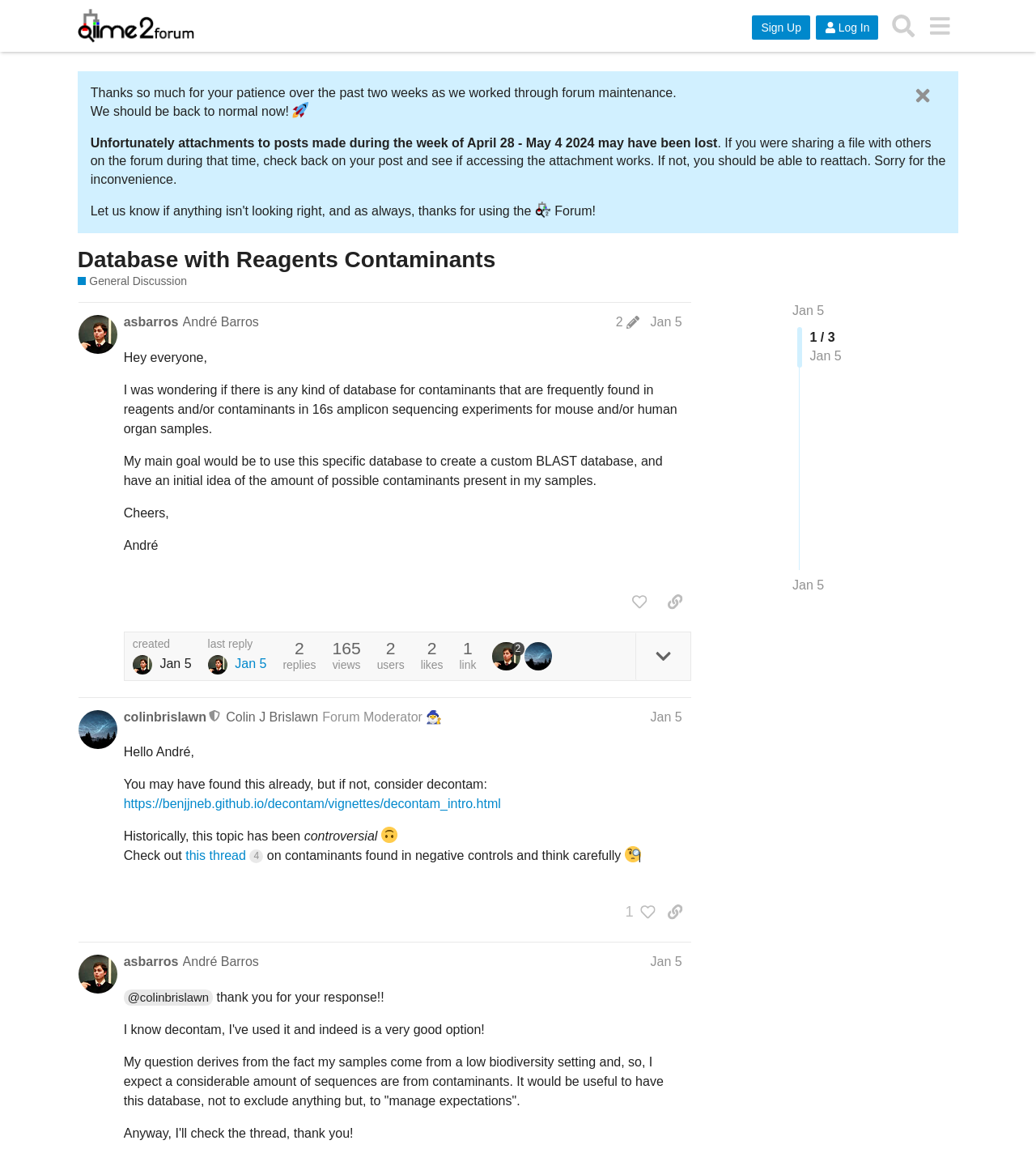Determine the bounding box coordinates of the clickable element to achieve the following action: 'Go to NEWS page'. Provide the coordinates as four float values between 0 and 1, formatted as [left, top, right, bottom].

None